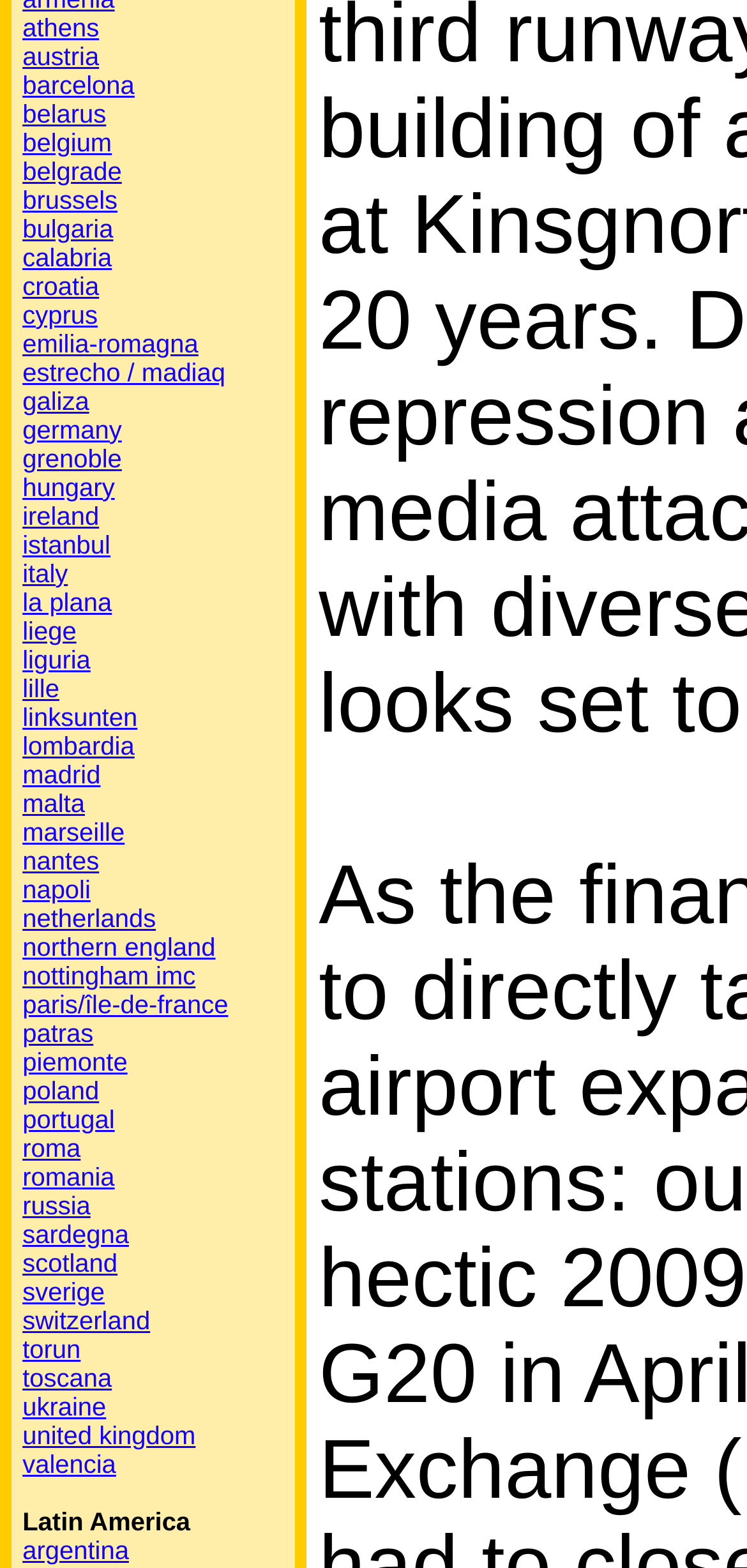Please mark the bounding box coordinates of the area that should be clicked to carry out the instruction: "check argentina".

[0.03, 0.979, 0.173, 0.998]